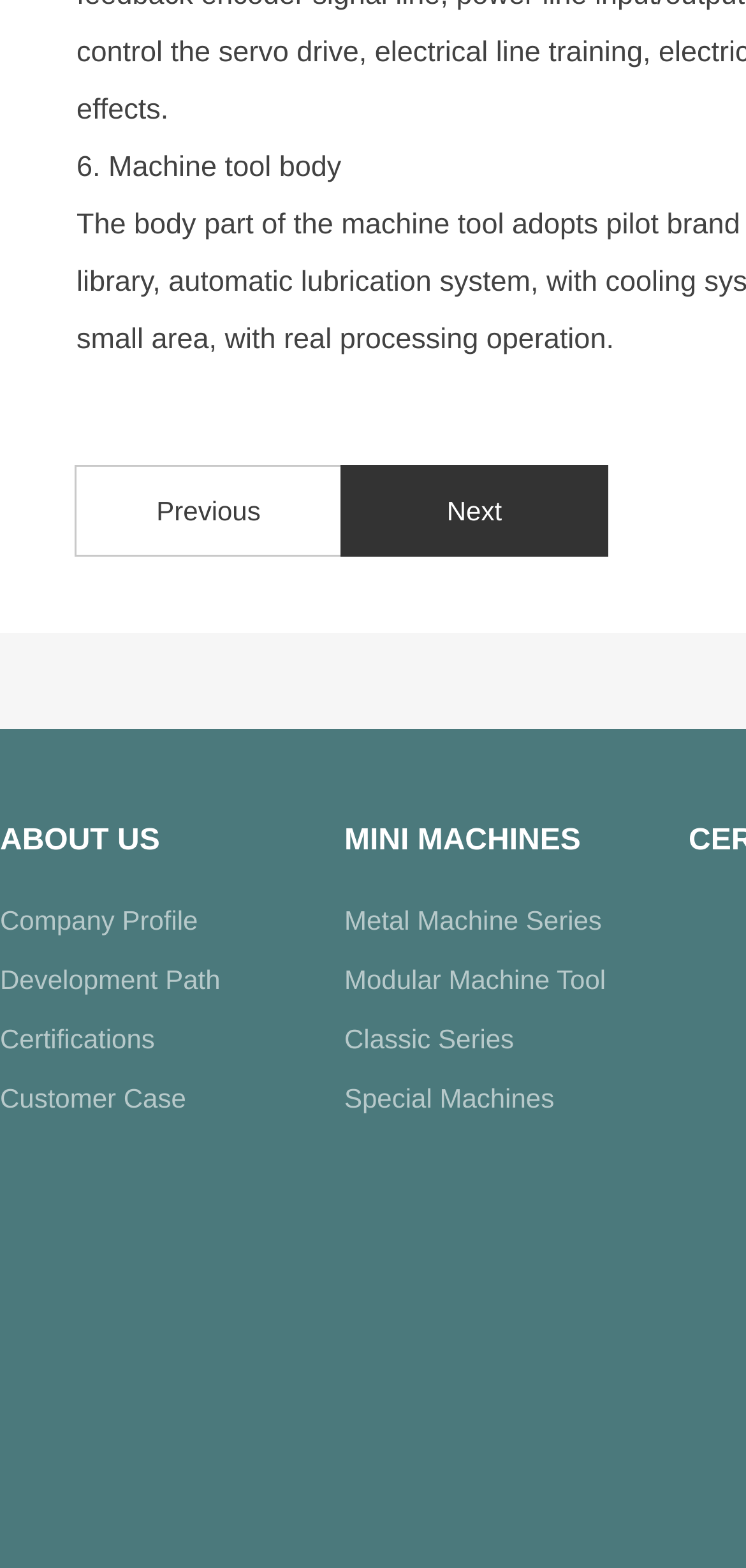Provide the bounding box coordinates of the section that needs to be clicked to accomplish the following instruction: "go to Previous page."

[0.1, 0.296, 0.459, 0.355]